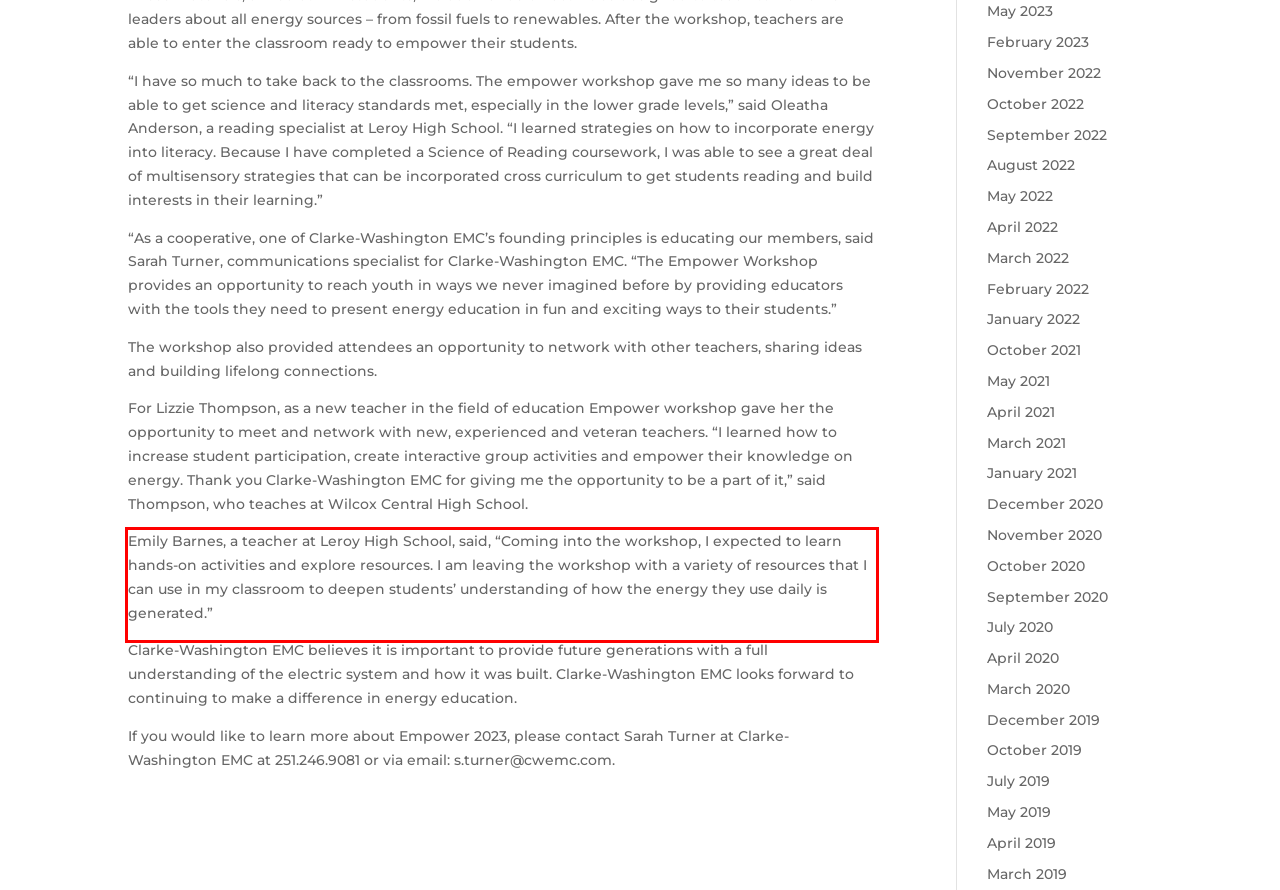Please identify the text within the red rectangular bounding box in the provided webpage screenshot.

Emily Barnes, a teacher at Leroy High School, said, “Coming into the workshop, I expected to learn hands-on activities and explore resources. I am leaving the workshop with a variety of resources that I can use in my classroom to deepen students’ understanding of how the energy they use daily is generated.”